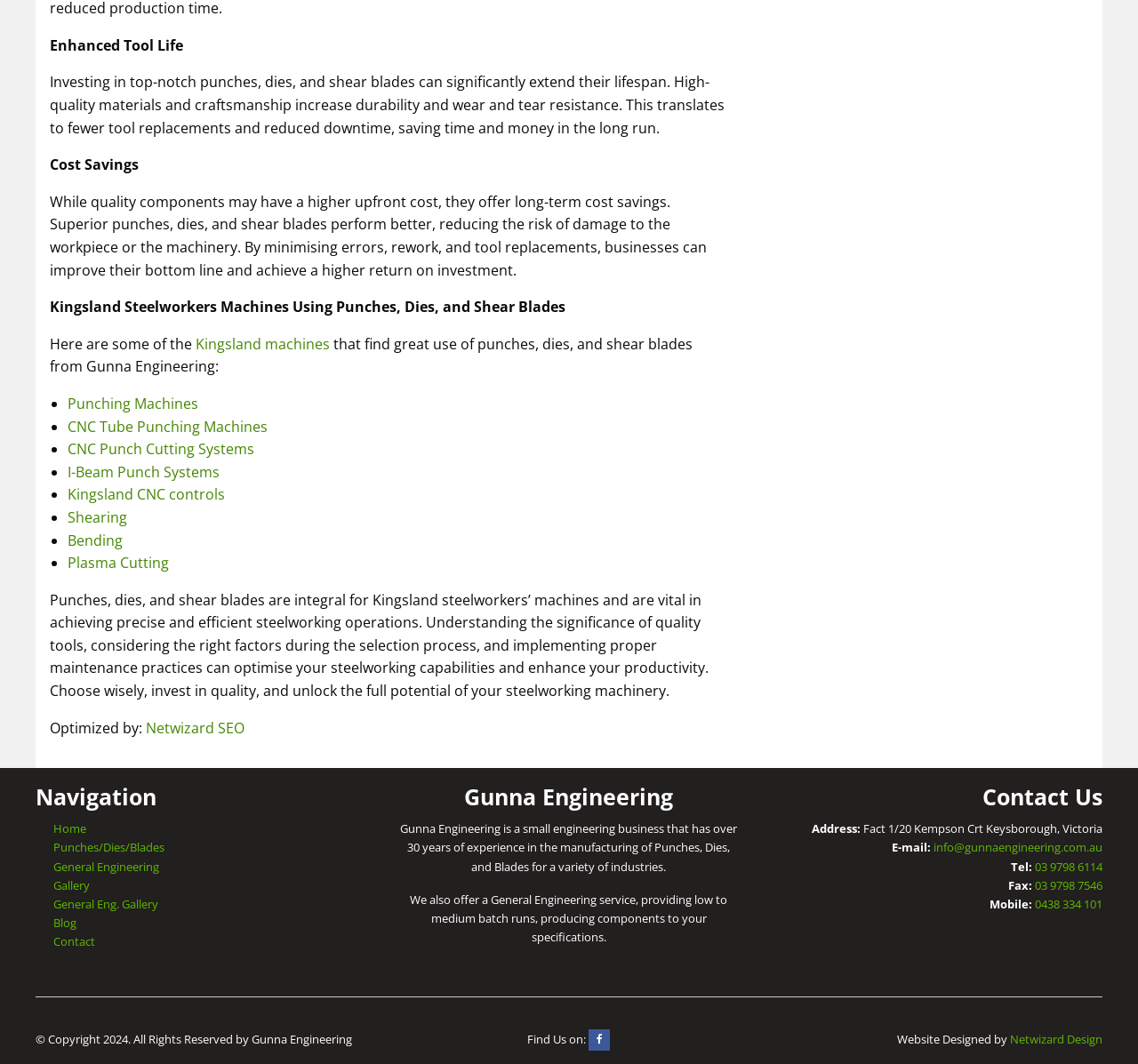Could you highlight the region that needs to be clicked to execute the instruction: "Learn about 'Punches/Dies/Blades'"?

[0.047, 0.789, 0.145, 0.804]